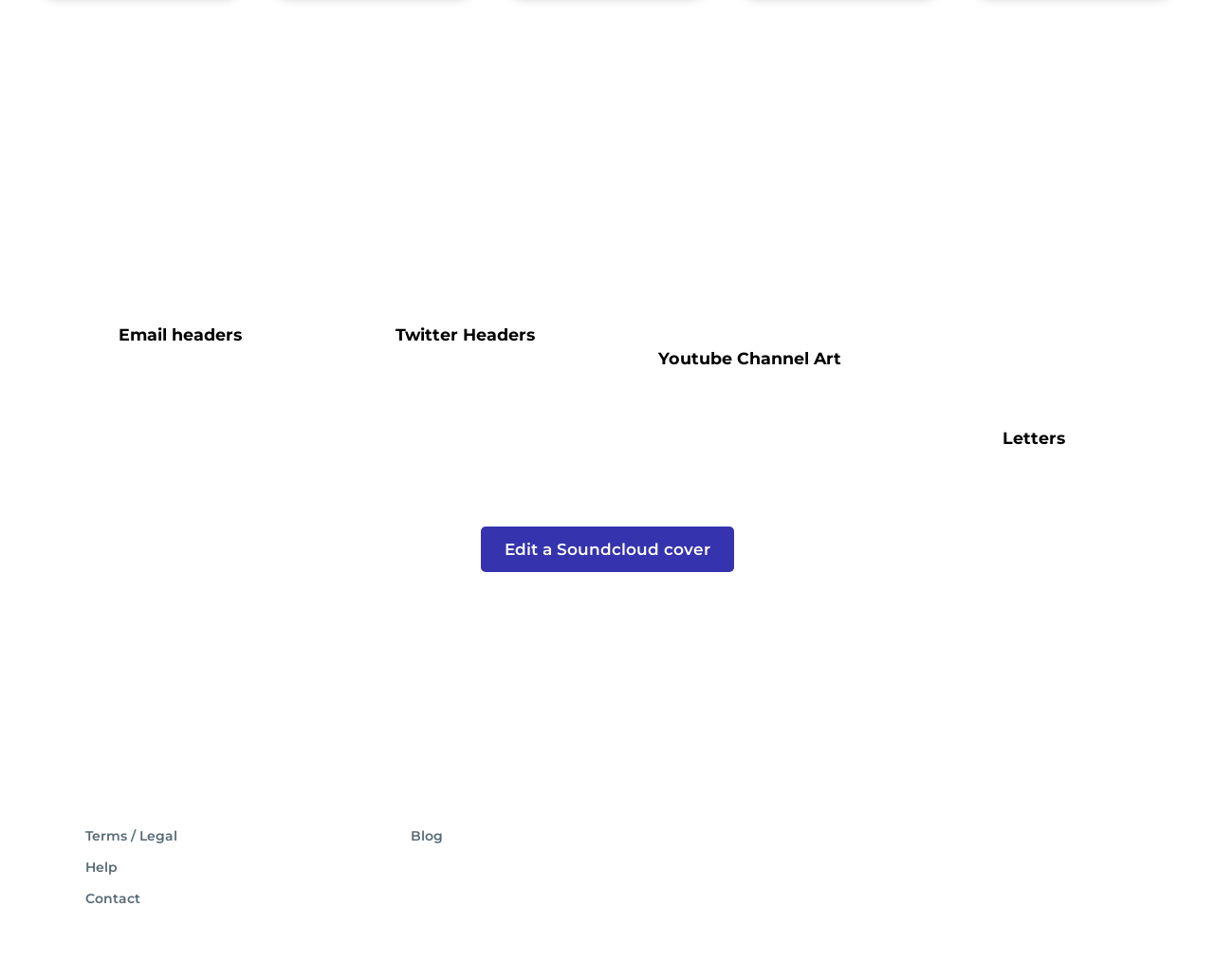Locate the bounding box coordinates of the clickable area to execute the instruction: "Create YouTube channel art online". Provide the coordinates as four float numbers between 0 and 1, represented as [left, top, right, bottom].

[0.5, 0.218, 0.734, 0.338]